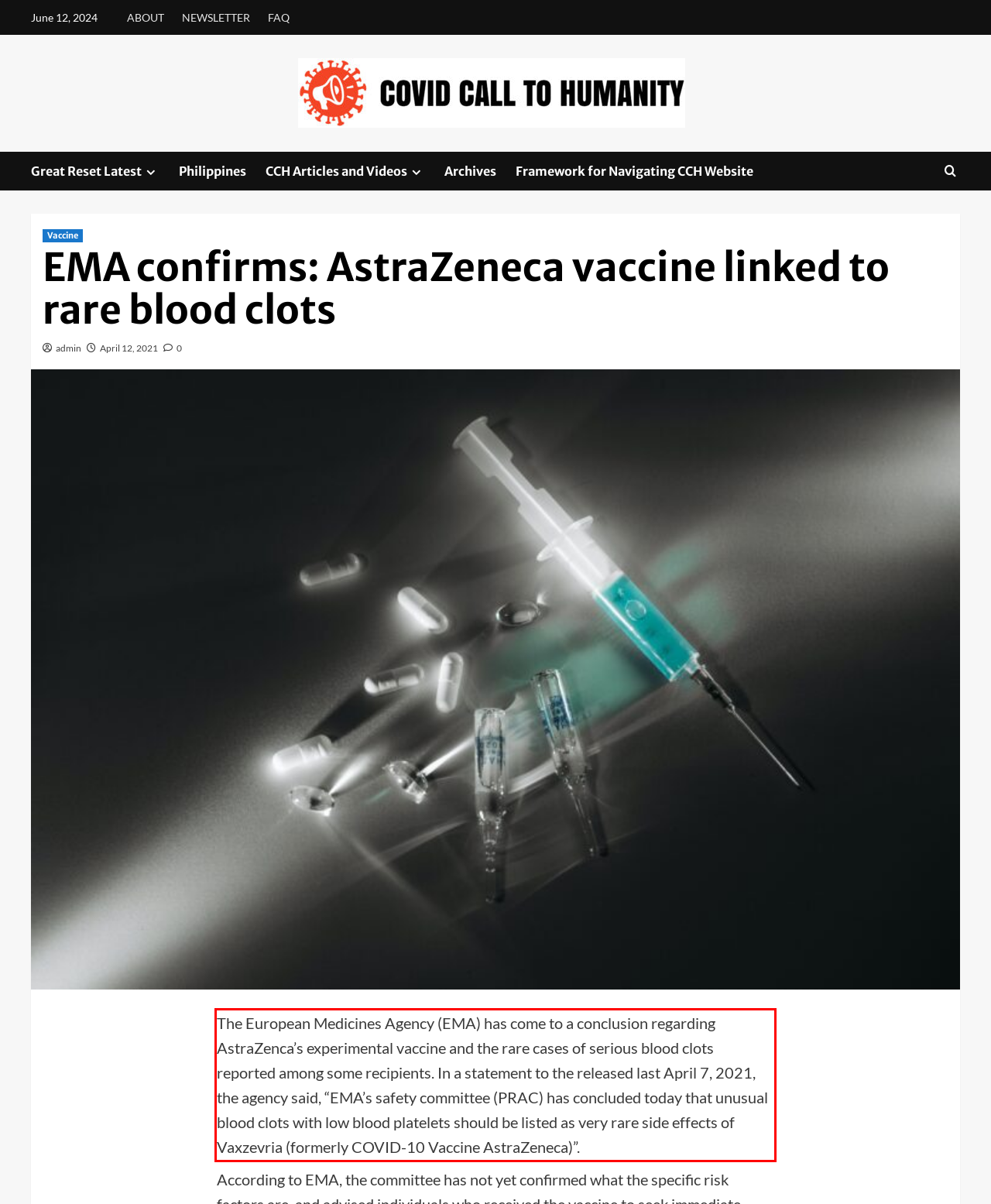Please identify the text within the red rectangular bounding box in the provided webpage screenshot.

The European Medicines Agency (EMA) has come to a conclusion regarding AstraZenca’s experimental vaccine and the rare cases of serious blood clots reported among some recipients. In a statement to the released last April 7, 2021, the agency said, “EMA’s safety committee (PRAC) has concluded today that unusual blood clots with low blood platelets should be listed as very rare side effects of Vaxzevria (formerly COVID-10 Vaccine AstraZeneca)”.